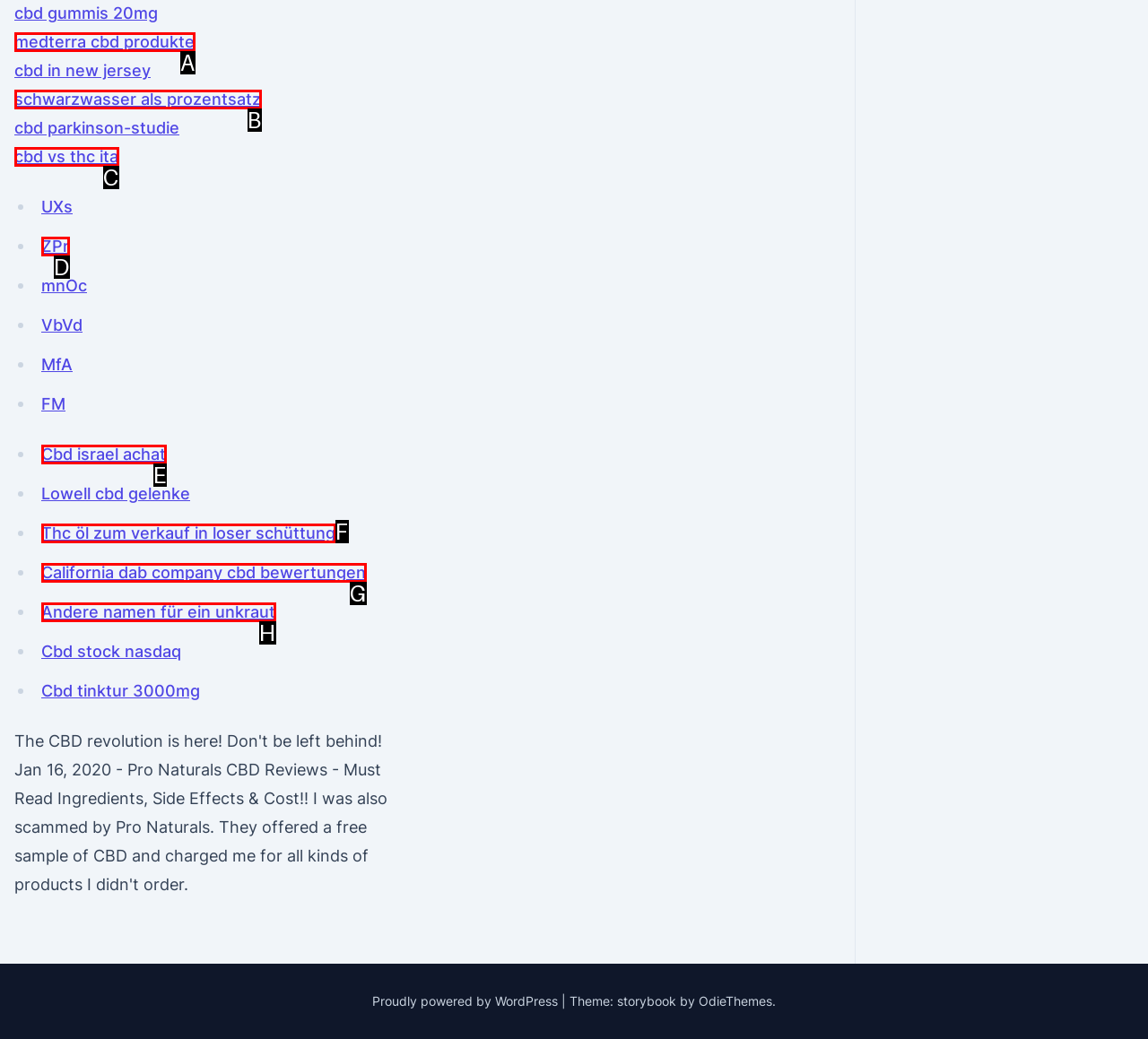Refer to the element description: schwarzwasser als prozentsatz and identify the matching HTML element. State your answer with the appropriate letter.

B